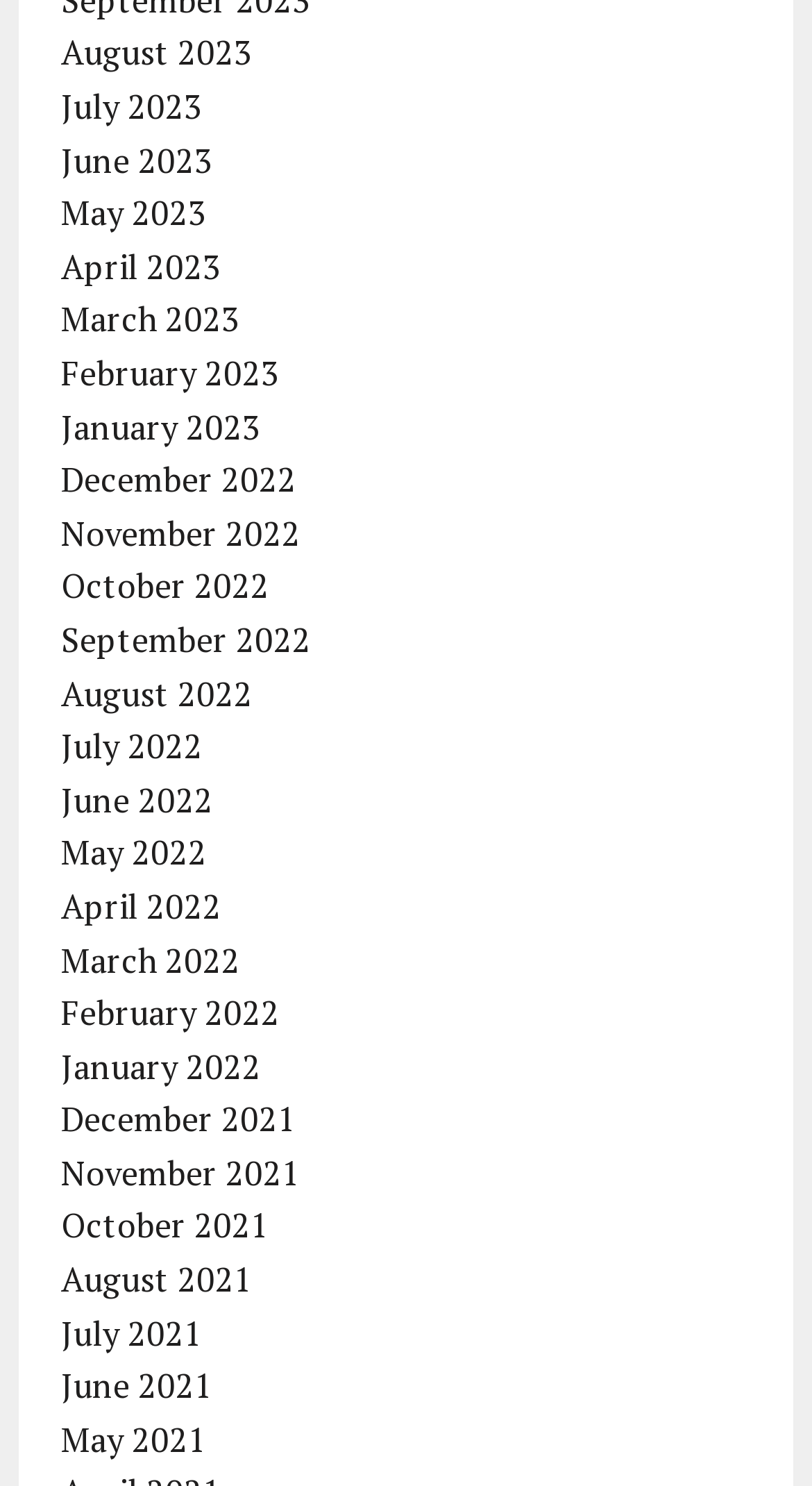What is the common prefix of all link texts?
Please give a detailed and elaborate explanation in response to the question.

By examining the text of each link, I found that they all start with a month name, such as 'August', 'July', 'June', and so on.